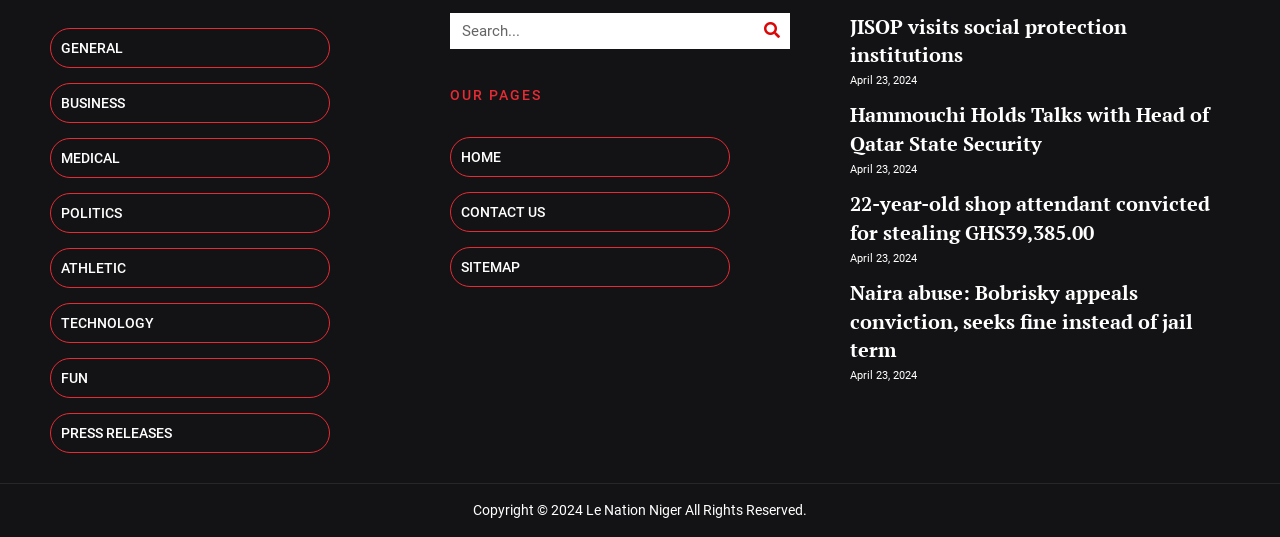How many articles are displayed on the page?
Based on the image, give a one-word or short phrase answer.

4